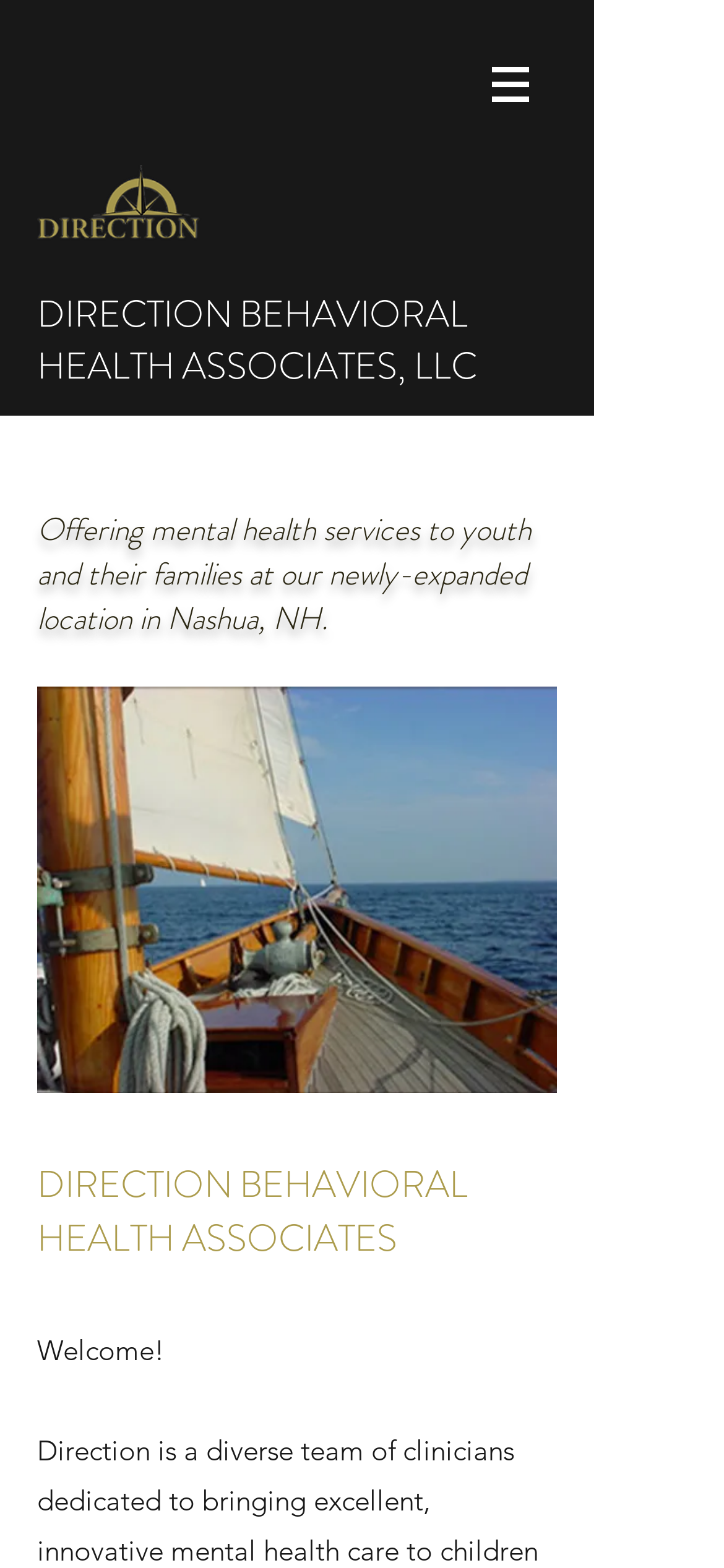Give a one-word or phrase response to the following question: What is the greeting on the page?

Welcome!